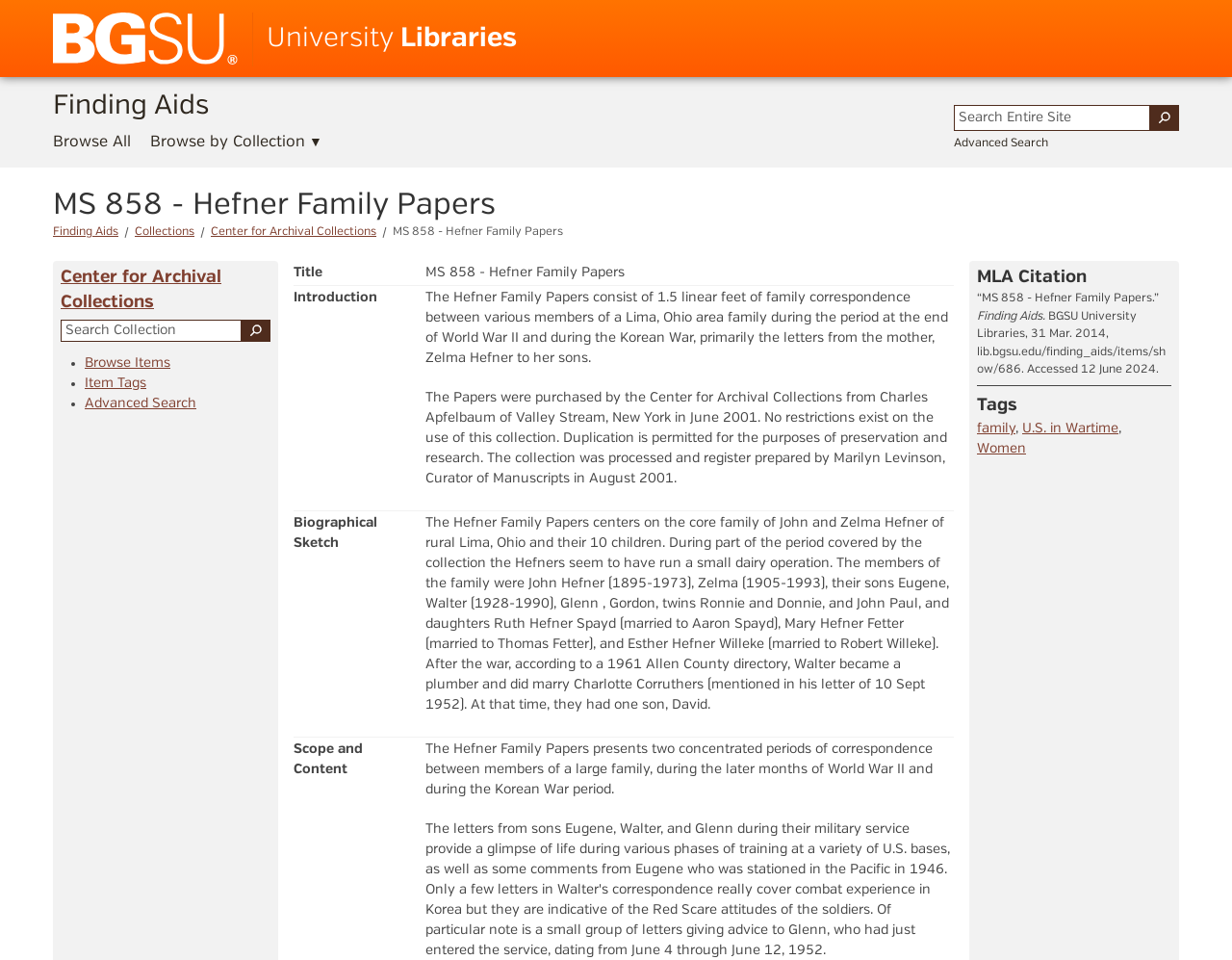Specify the bounding box coordinates of the element's area that should be clicked to execute the given instruction: "Browse Items". The coordinates should be four float numbers between 0 and 1, i.e., [left, top, right, bottom].

[0.069, 0.371, 0.138, 0.385]